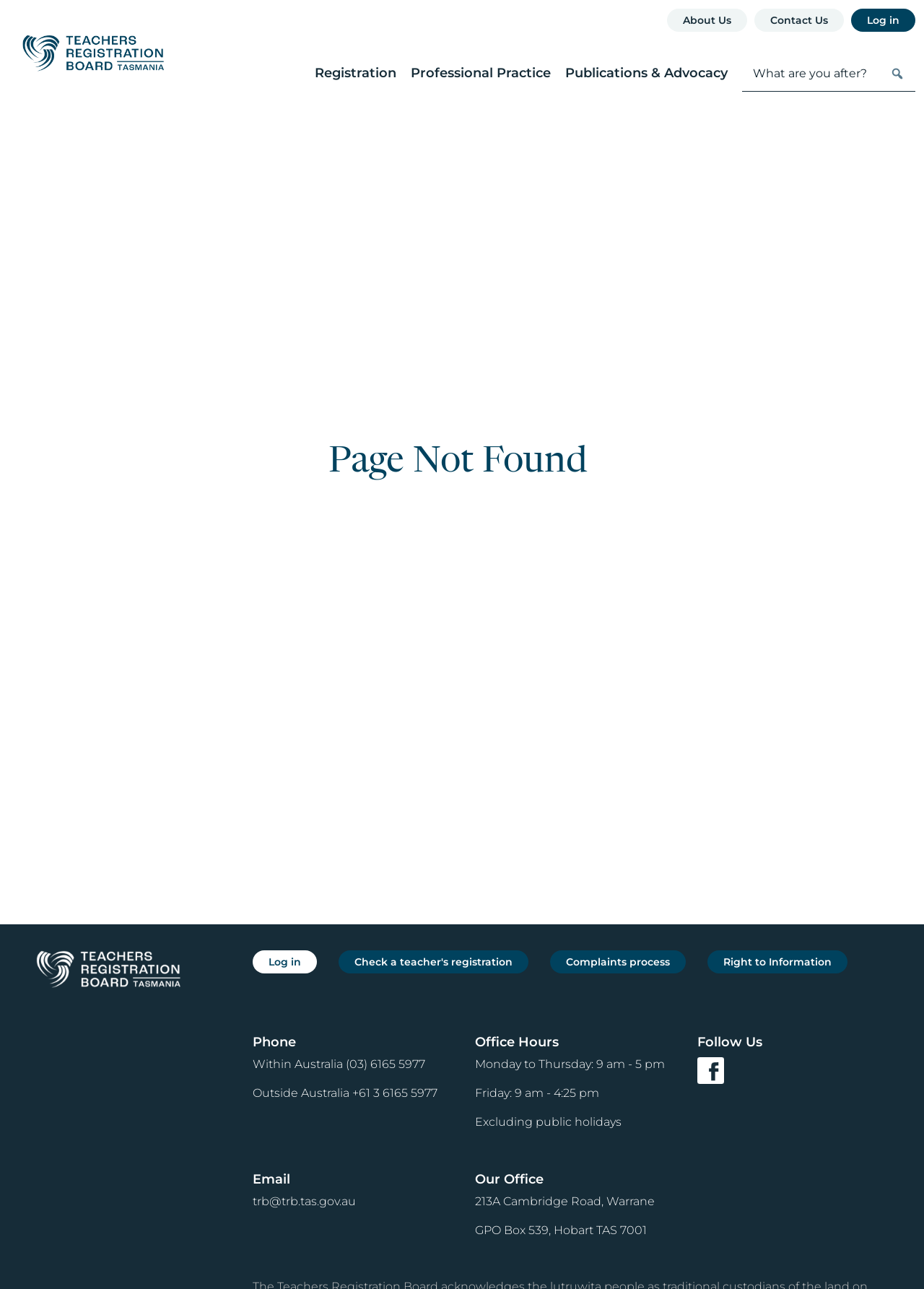Using the information from the screenshot, answer the following question thoroughly:
What is the address of the Teachers Registration Board office?

I found the address of the Teachers Registration Board office by looking at the contact information section at the bottom of the webpage, where it says 'Our Office' followed by the address '213A Cambridge Road, Warrane'.